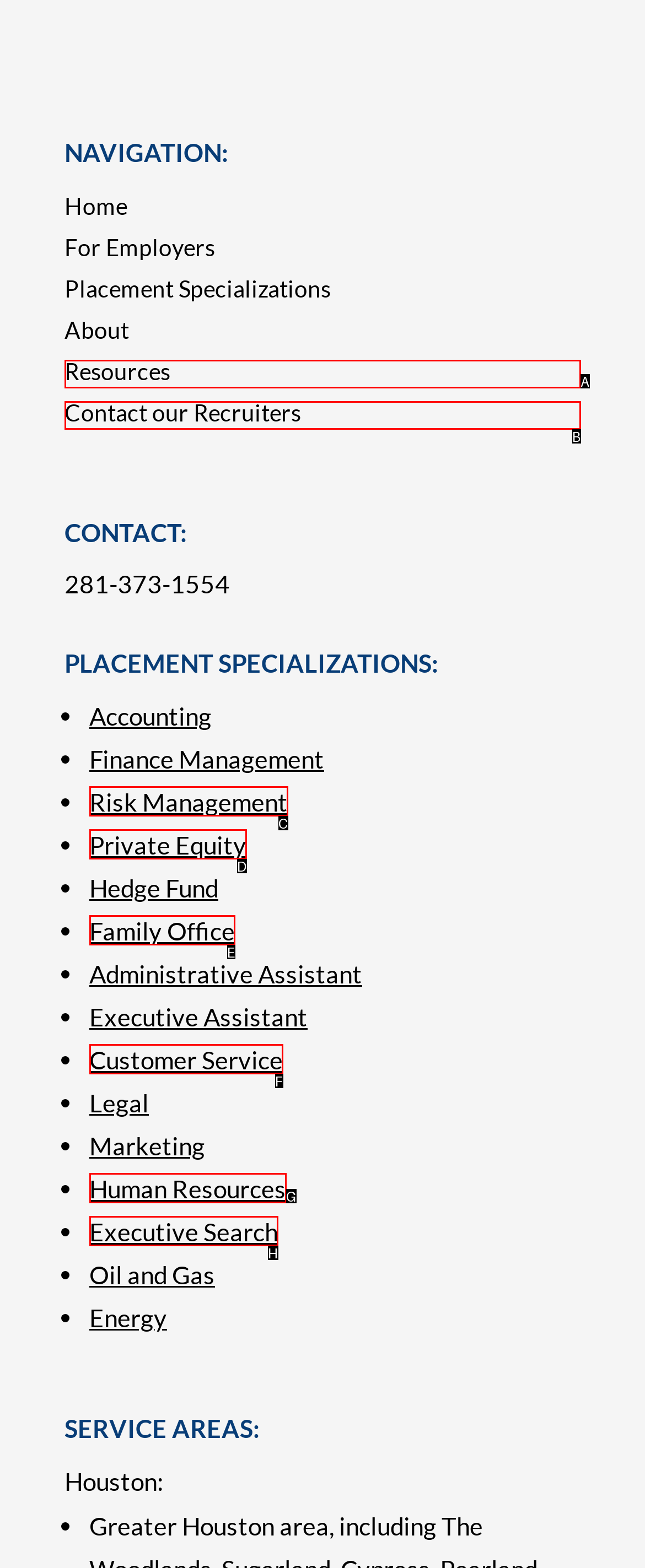Which HTML element matches the description: Private Equity?
Reply with the letter of the correct choice.

D